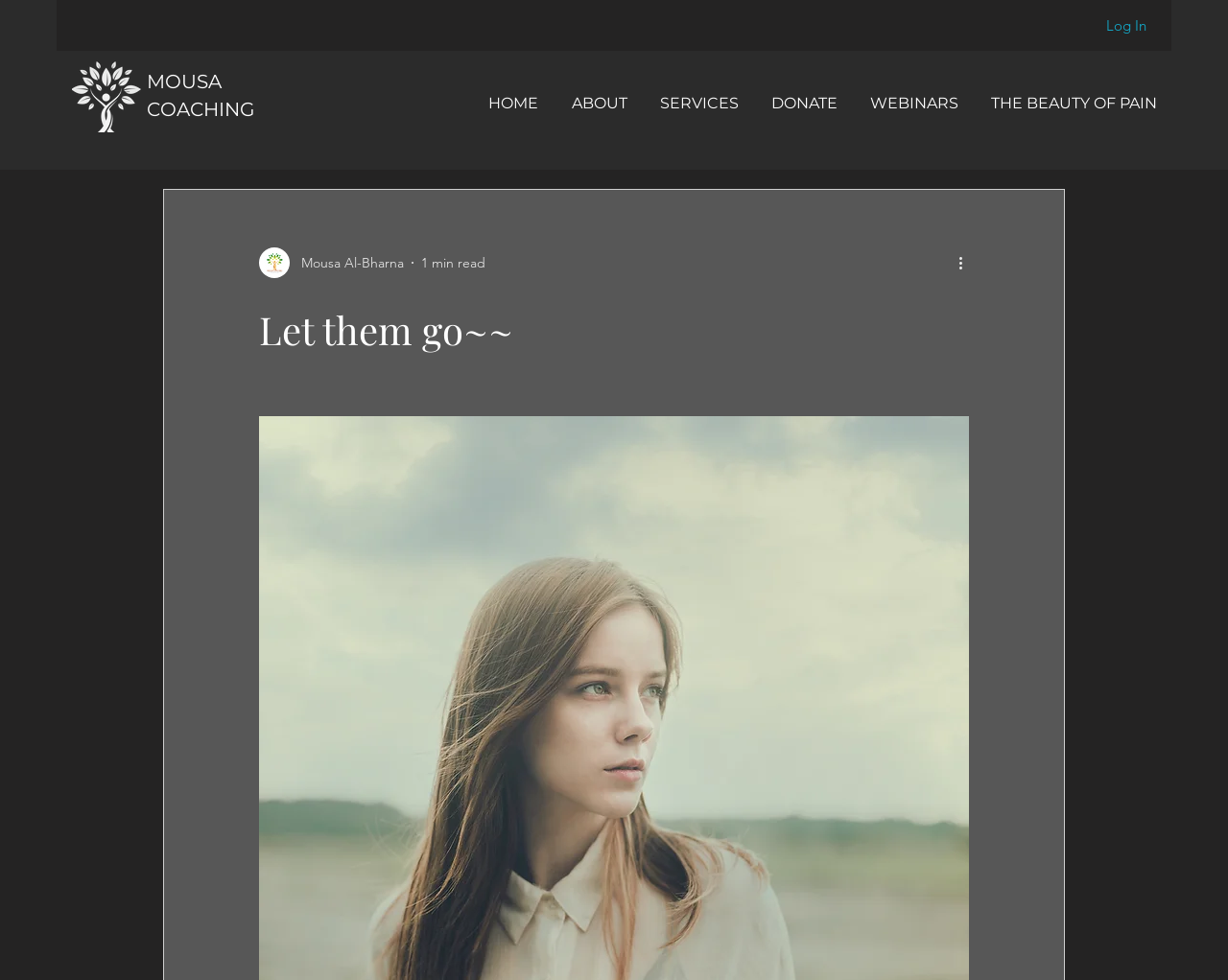Show the bounding box coordinates of the region that should be clicked to follow the instruction: "Click the Log In button."

[0.89, 0.009, 0.945, 0.042]